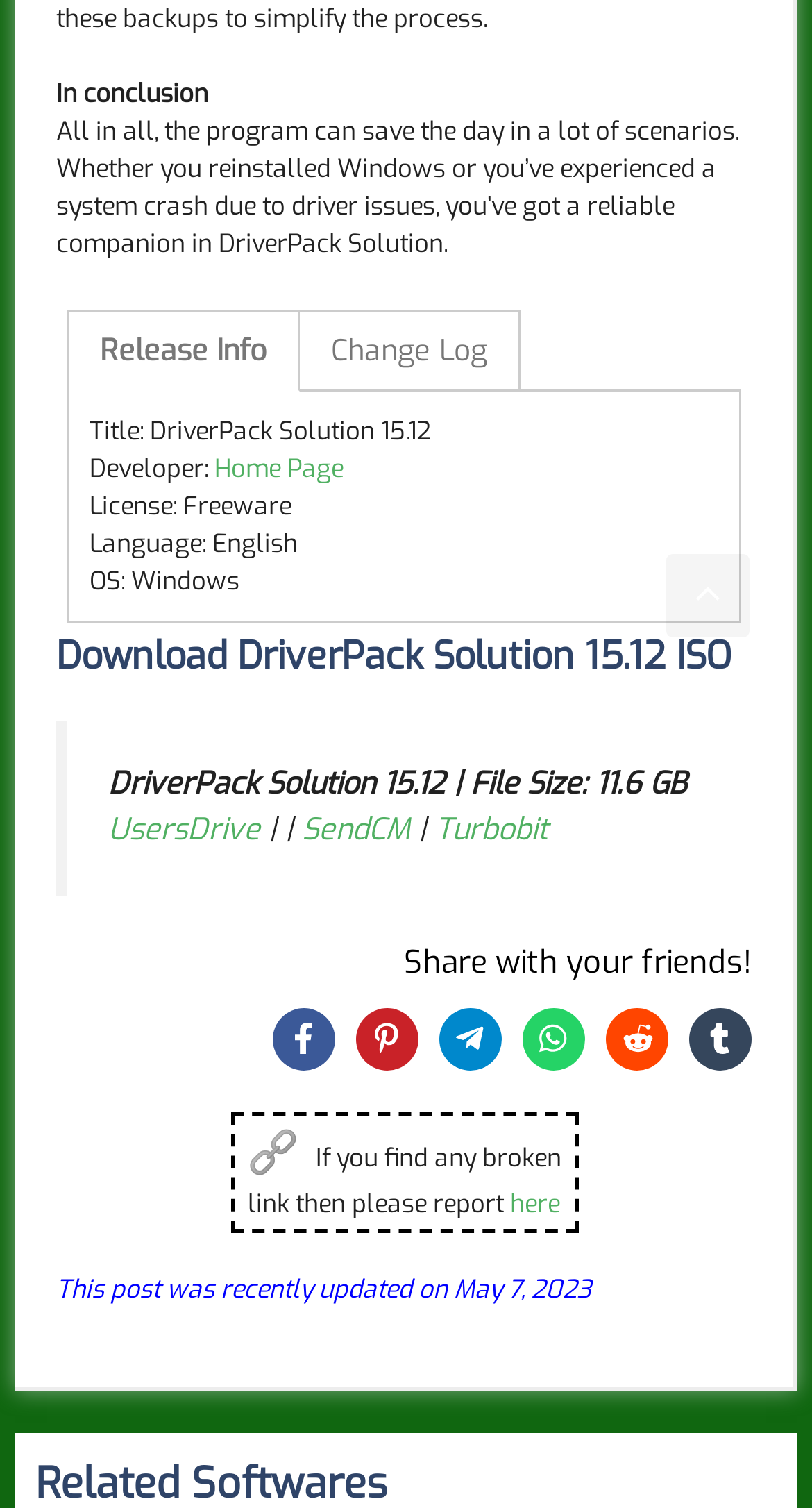Find the bounding box coordinates of the element's region that should be clicked in order to follow the given instruction: "Report broken link". The coordinates should consist of four float numbers between 0 and 1, i.e., [left, top, right, bottom].

[0.628, 0.787, 0.69, 0.809]